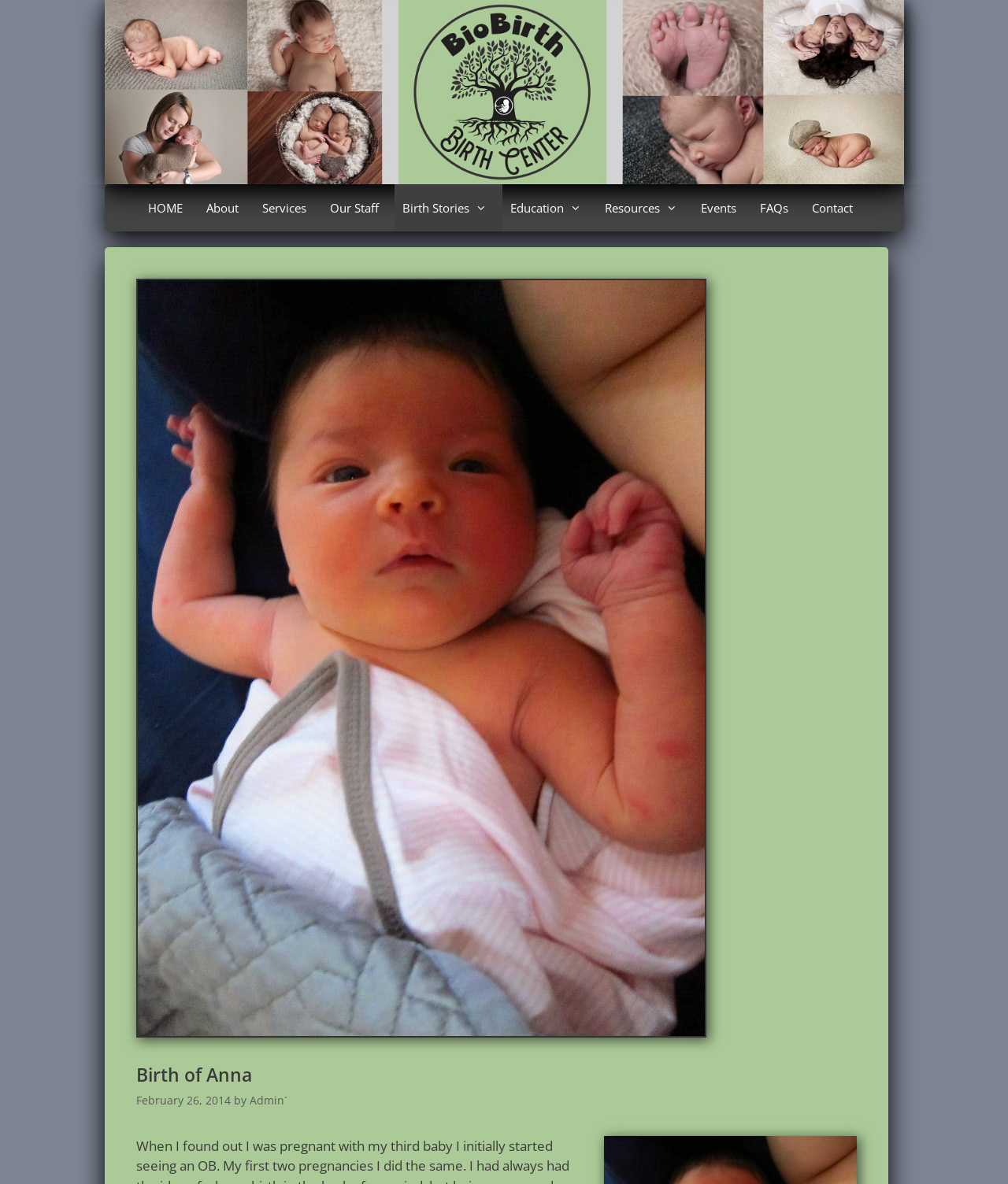Identify the bounding box coordinates of the clickable region necessary to fulfill the following instruction: "contact BioBirths, PLLC". The bounding box coordinates should be four float numbers between 0 and 1, i.e., [left, top, right, bottom].

[0.797, 0.156, 0.861, 0.196]